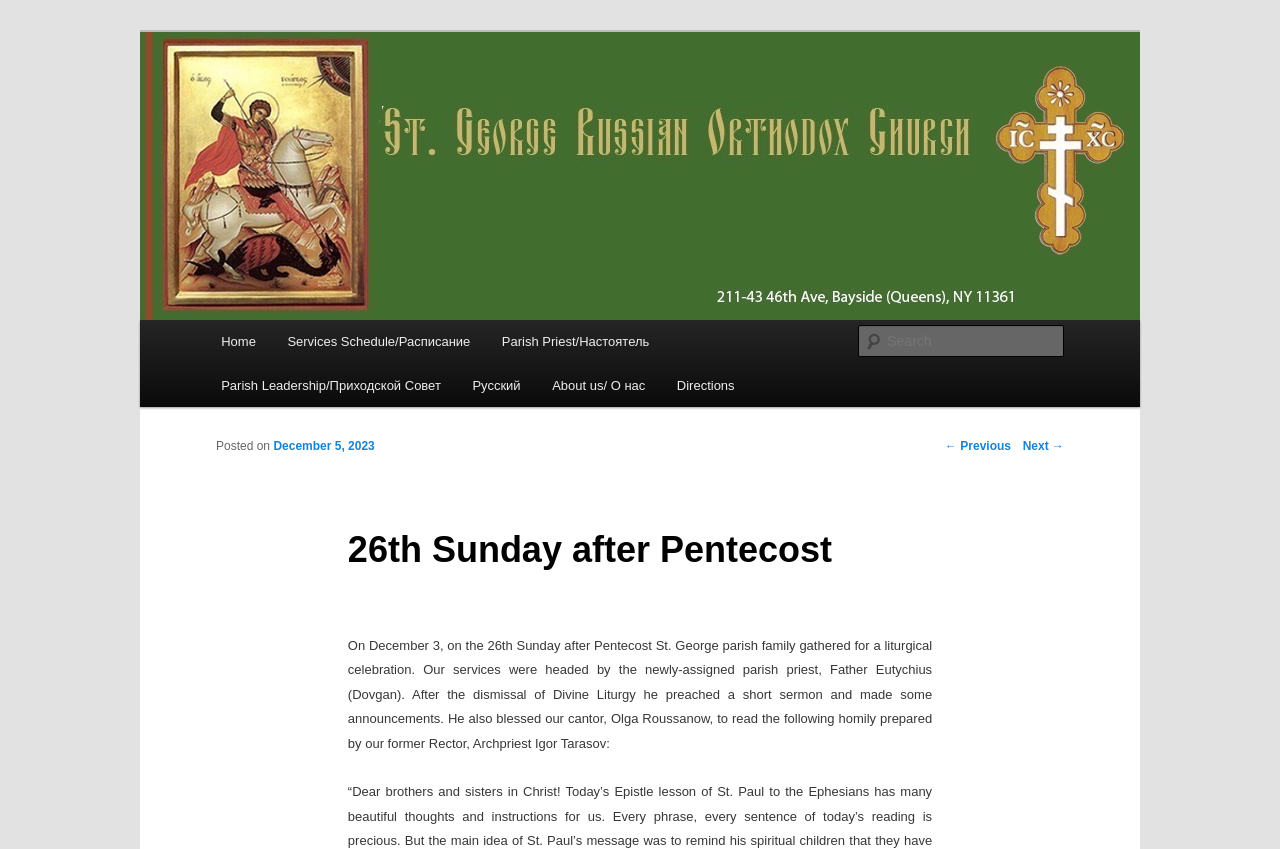Determine the bounding box coordinates of the region that needs to be clicked to achieve the task: "Read the previous post".

[0.738, 0.517, 0.79, 0.533]